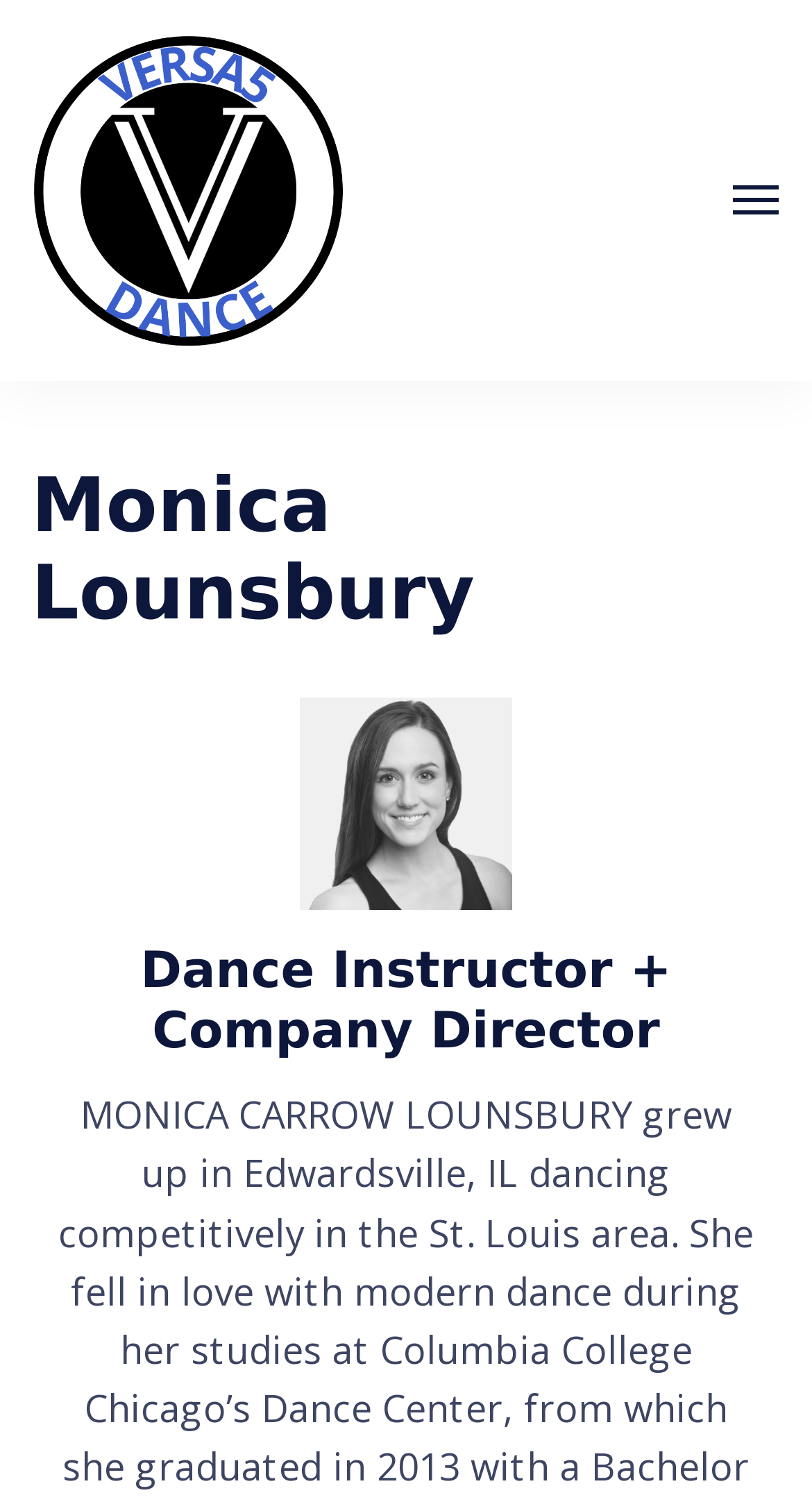What is the full form of VERSA5?
Give a detailed explanation using the information visible in the image.

I found a static text element on the webpage that expands the acronym VERSA5 to 'Visually Educate Rhythm Space & Alignment'.